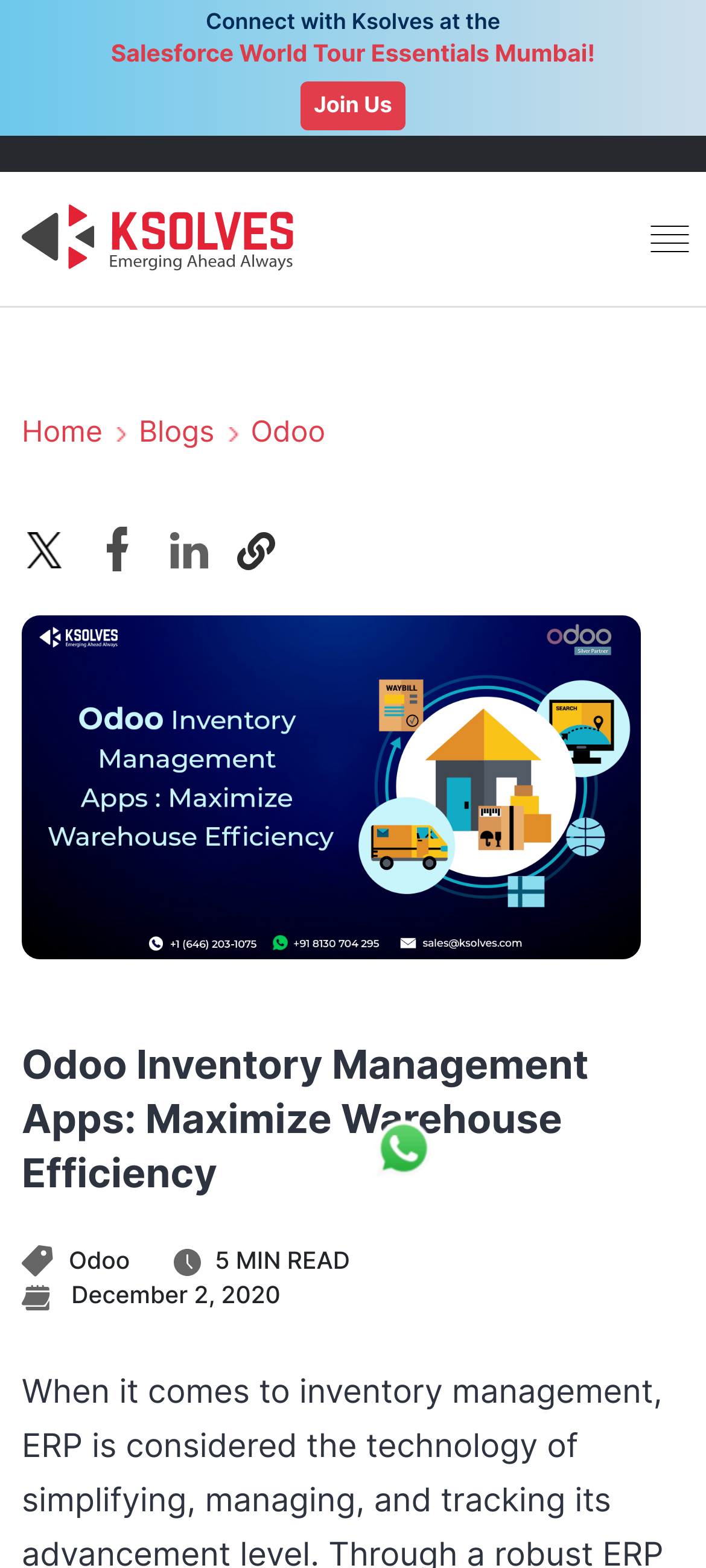Examine the screenshot and answer the question in as much detail as possible: What is the estimated reading time mentioned on the webpage?

The estimated reading time '5 MIN READ' is mentioned on the webpage, which is indicated by the text '5 MIN READ'.